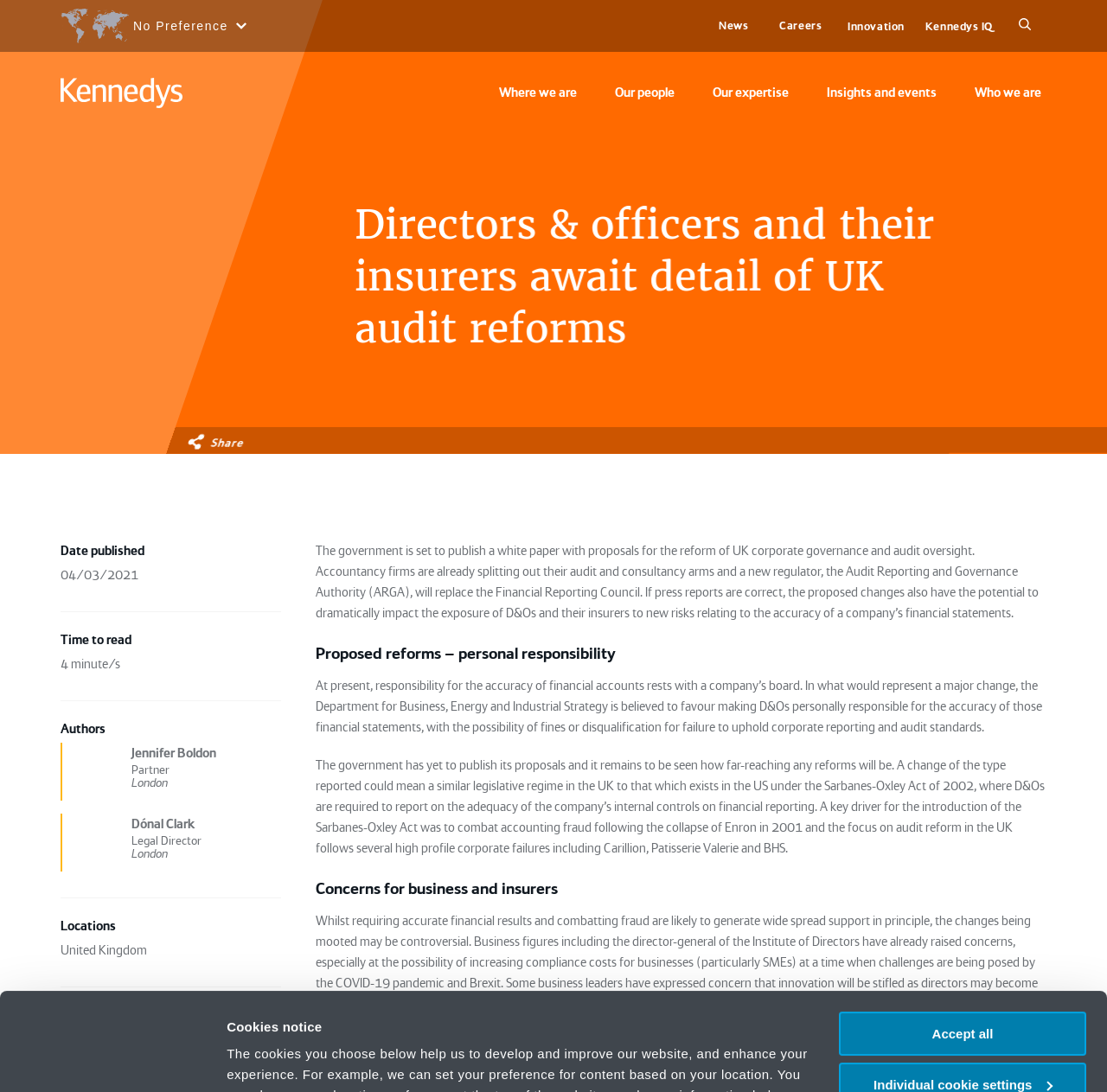Extract the text of the main heading from the webpage.

Directors & officers and their insurers await detail of UK audit reforms